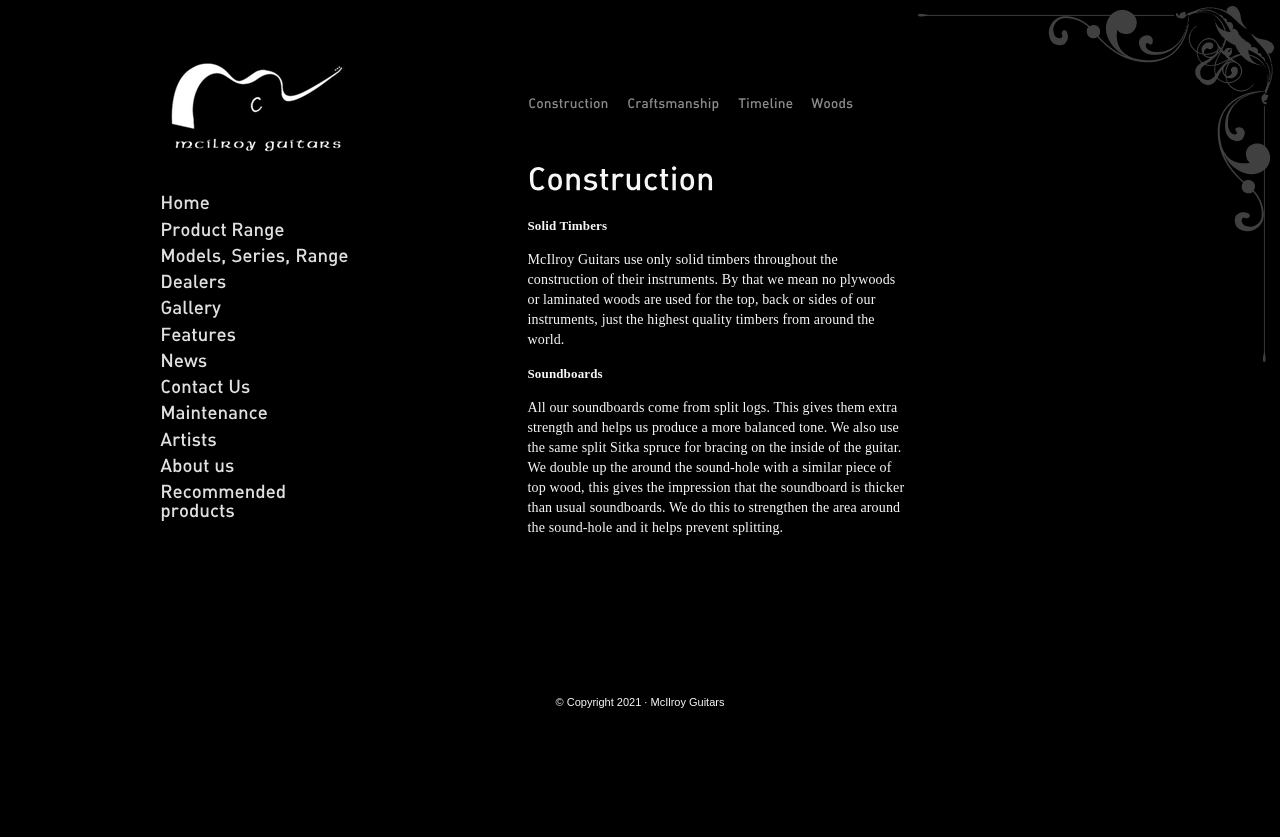Please indicate the bounding box coordinates of the element's region to be clicked to achieve the instruction: "Click on the 'Transparency' button". Provide the coordinates as four float numbers between 0 and 1, i.e., [left, top, right, bottom].

None